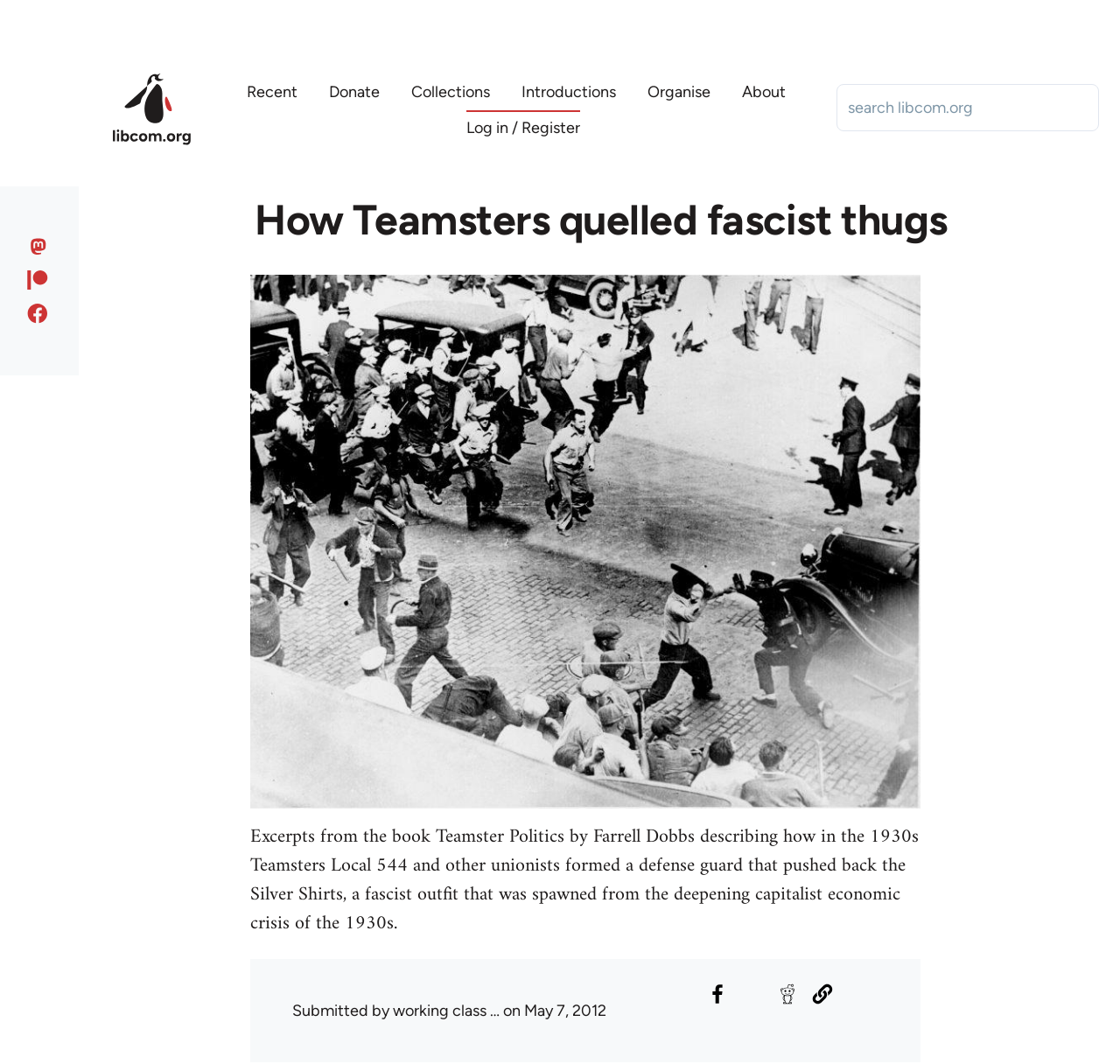Given the content of the image, can you provide a detailed answer to the question?
What is the time period mentioned in the text?

The text mentions 'the 1930s' as the time period when Teamsters Local 544 and other unionists formed a defense guard to push back the Silver Shirts.